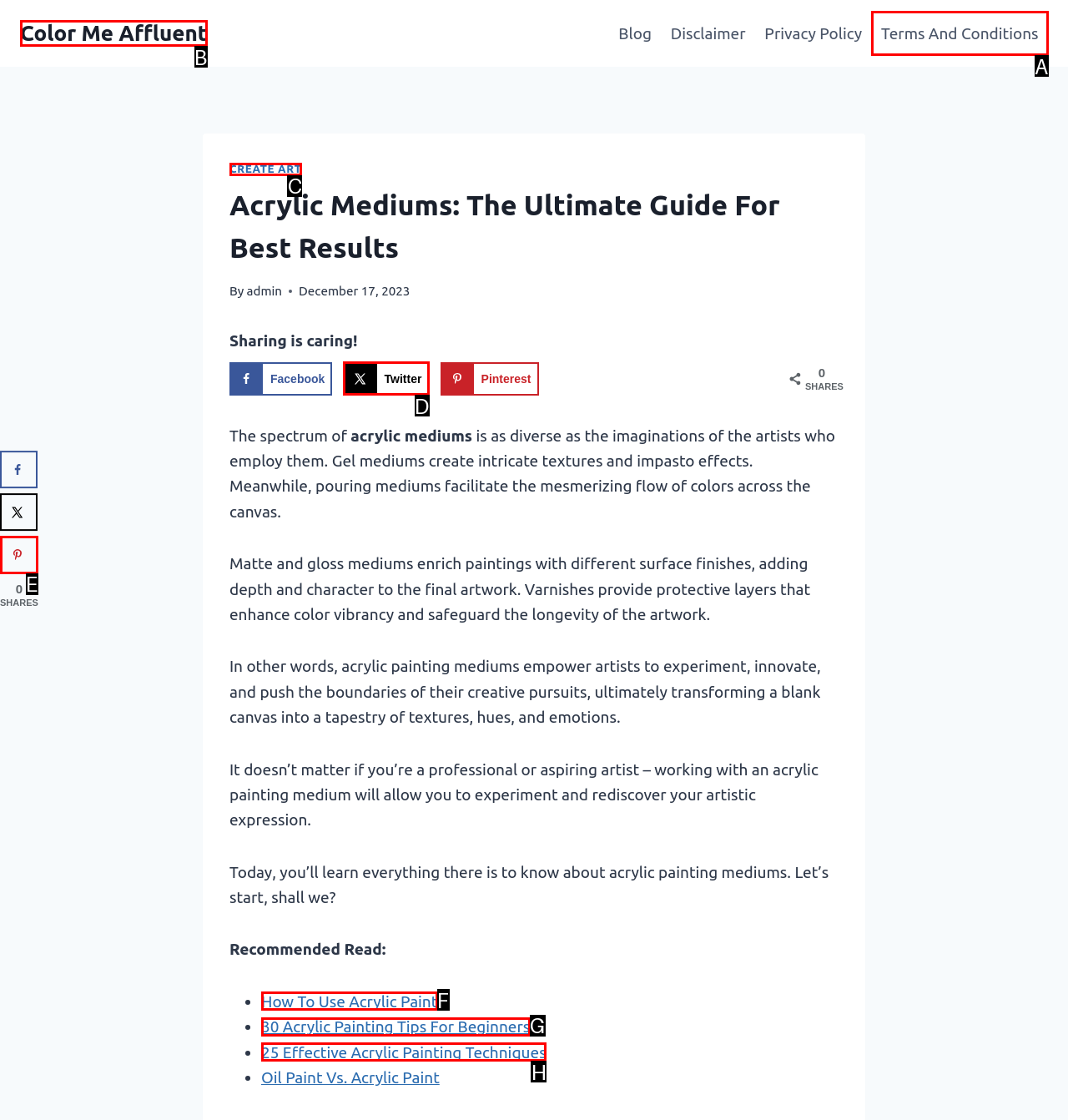Choose the option that best matches the element: Terms And Conditions
Respond with the letter of the correct option.

A